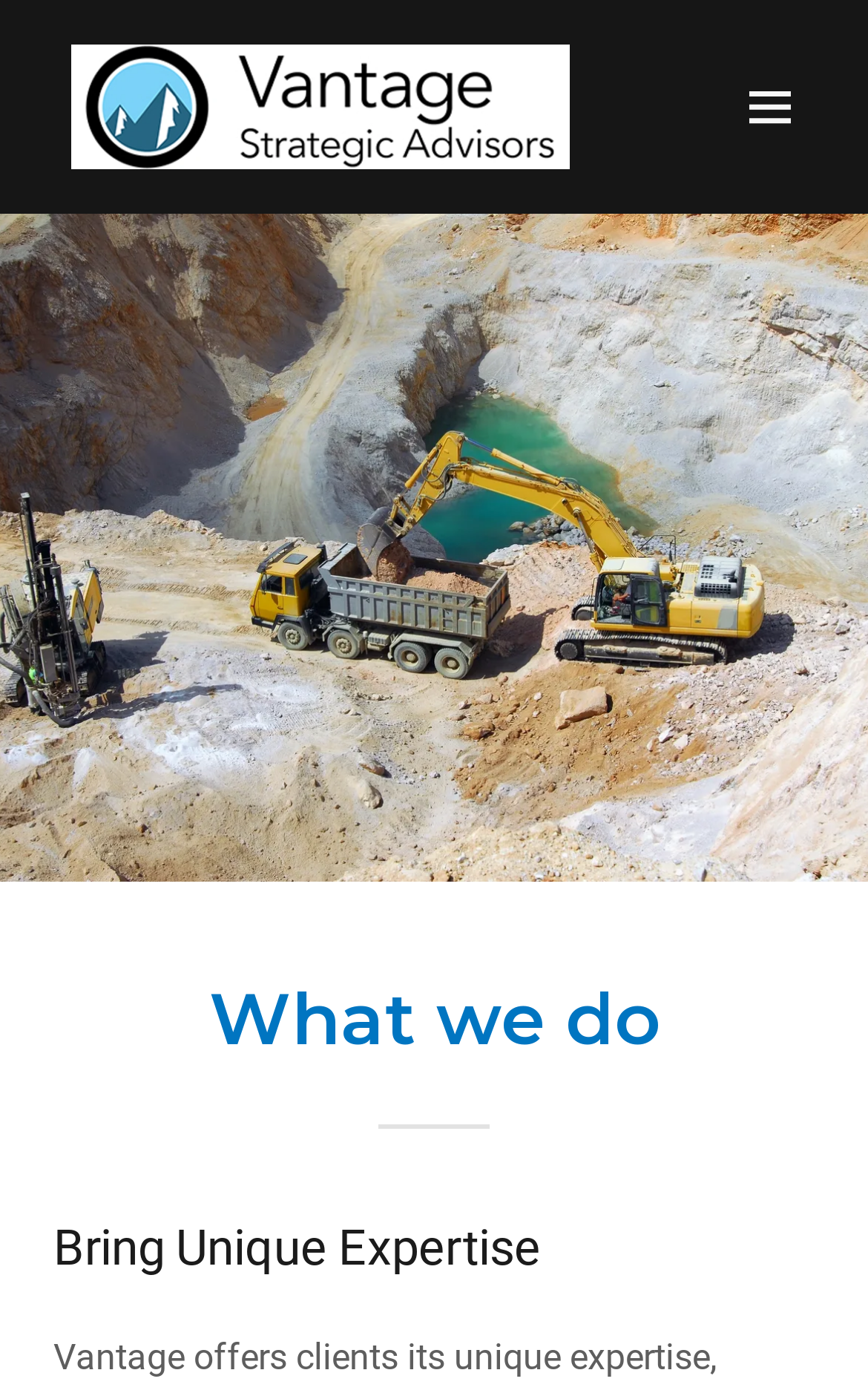Is the site navigation icon expanded?
Carefully analyze the image and provide a detailed answer to the question.

The button element with the text 'Hamburger Site Navigation Icon' has an attribute 'expanded' set to 'False', indicating that the site navigation icon is not expanded.